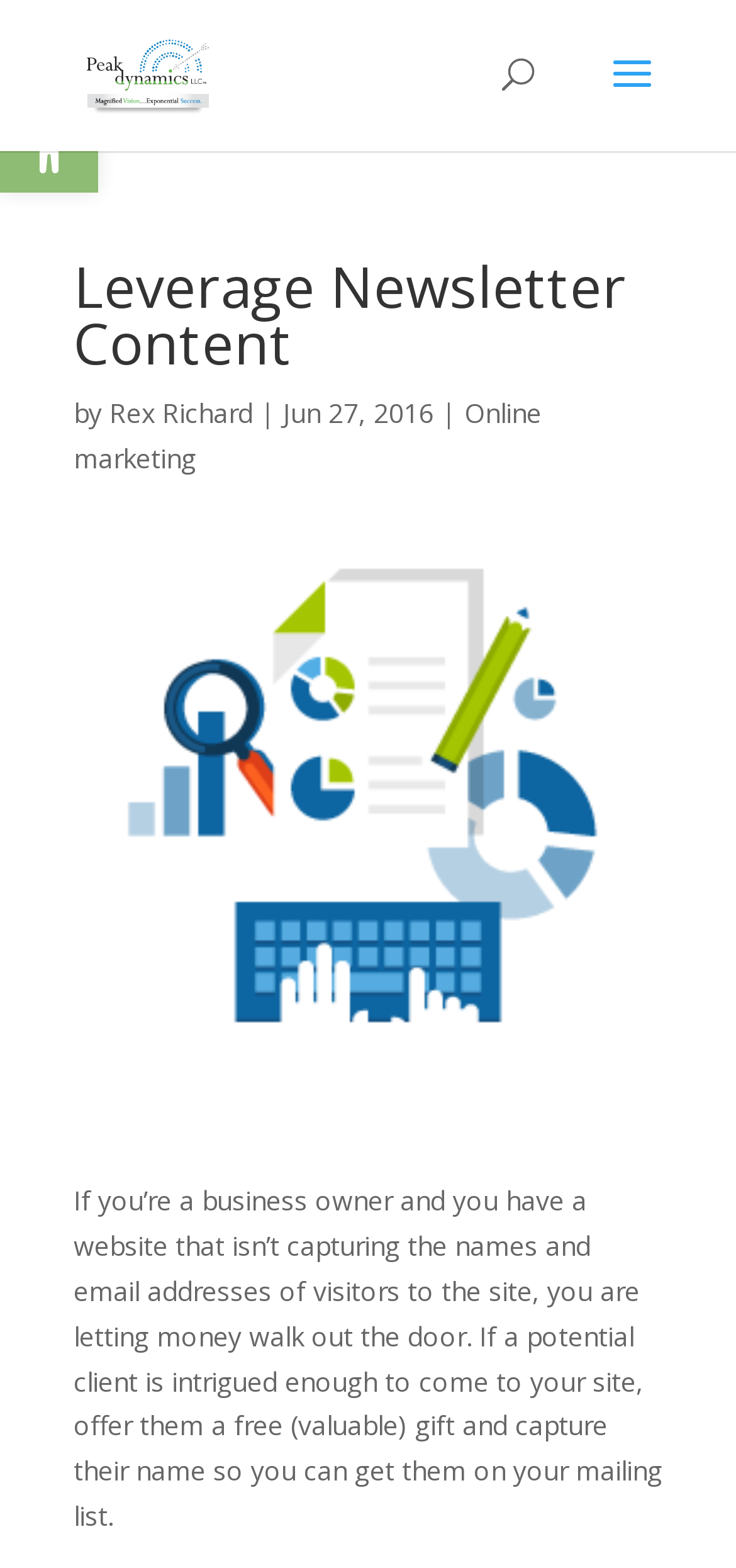When was the article published?
Please provide a comprehensive and detailed answer to the question.

The publication date of the article is mentioned as 'Jun 27, 2016', which is written next to the author's name.